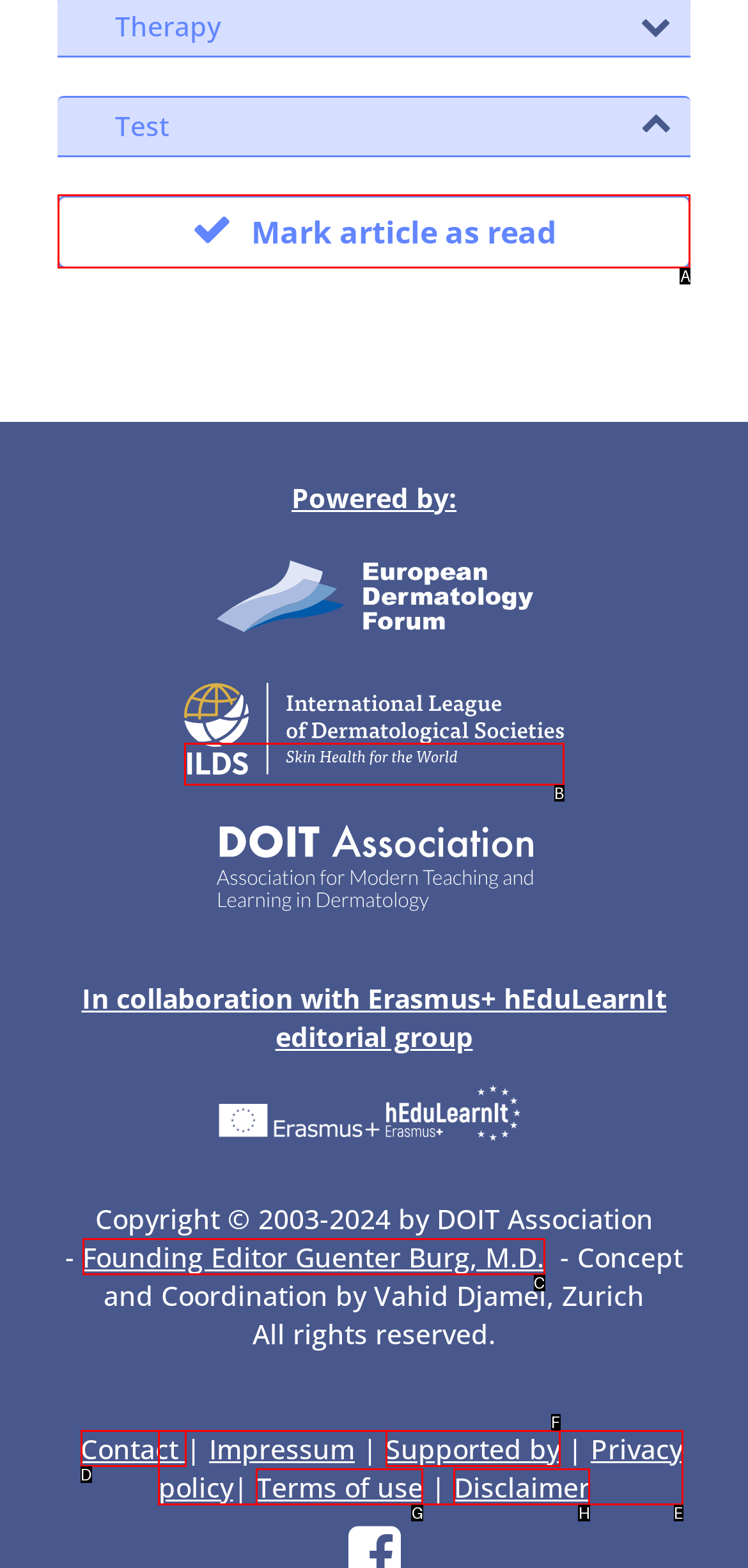Identify which lettered option completes the task: Mark article as read. Provide the letter of the correct choice.

A